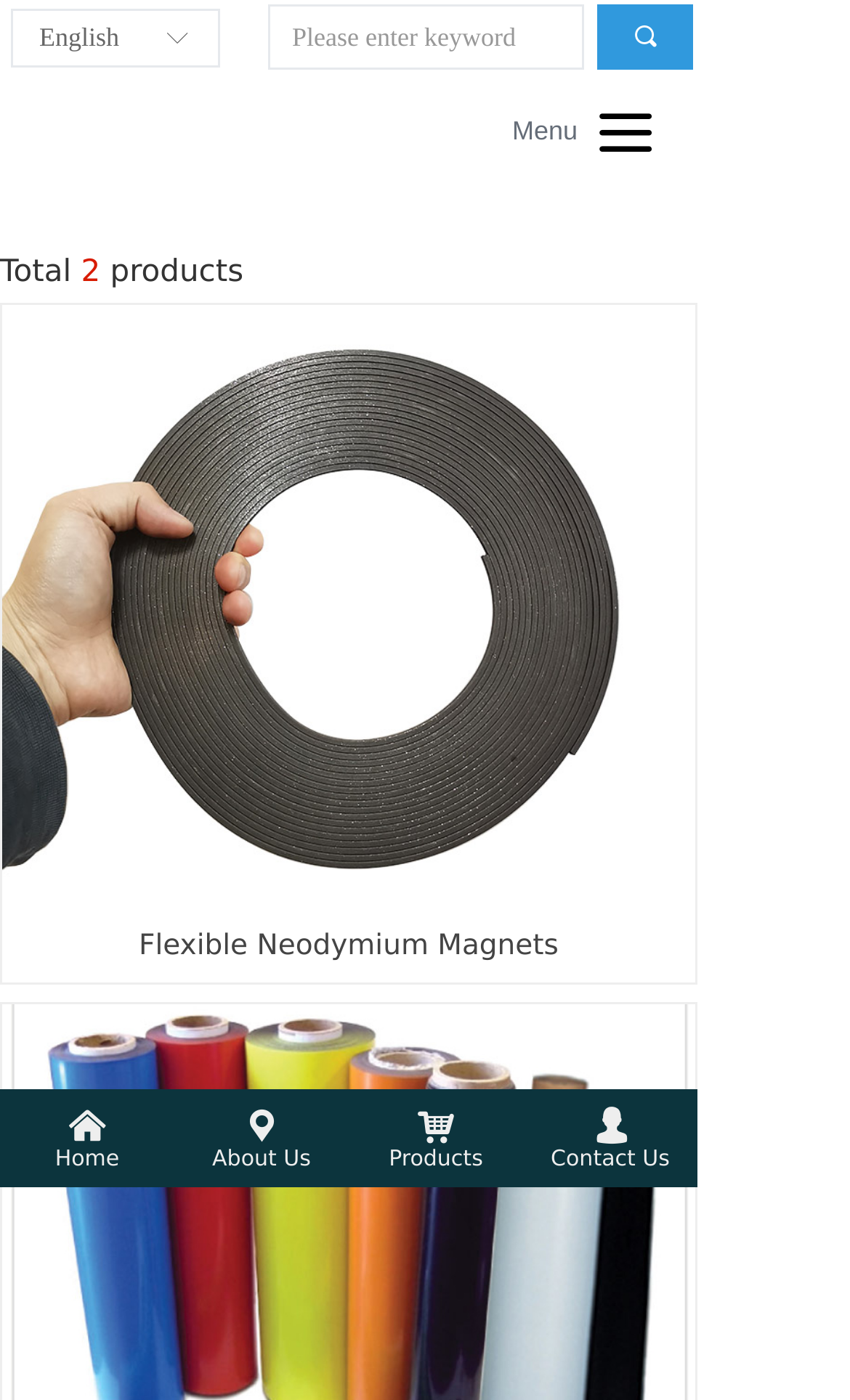Using the provided element description "낙 Products", determine the bounding box coordinates of the UI element.

[0.41, 0.778, 0.615, 0.848]